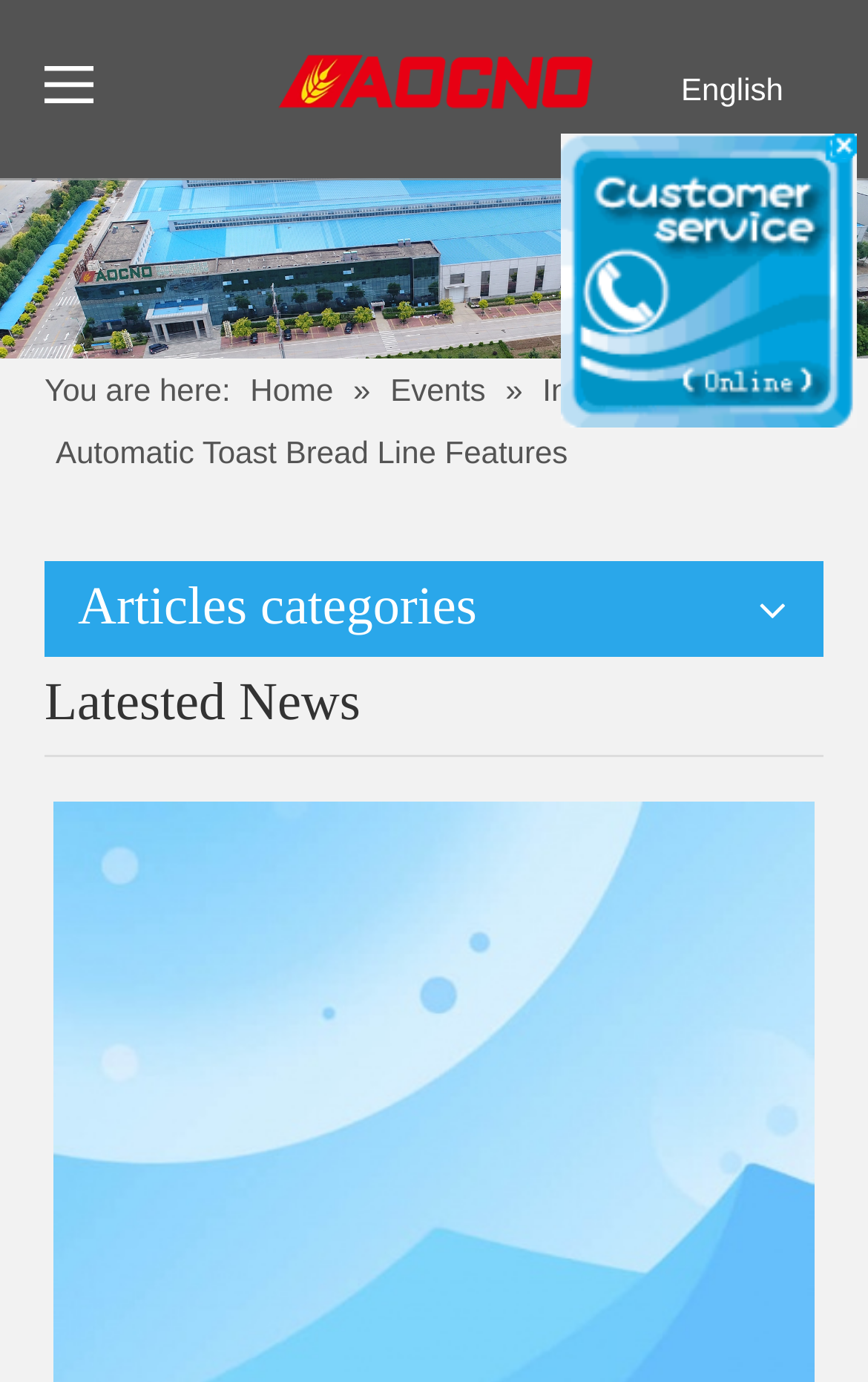Describe all significant elements and features of the webpage.

The webpage is about Automatic Toast Bread Line Features from Hebei AOCNO Baking Machinery Co., Ltd. At the top left, there is a link to the company's homepage, accompanied by a small logo image. To the right of the logo, there are three language options: English, Russian, and Spanish.

Below the language options, there is a large image that spans the entire width of the page, likely showcasing the Automatic Toast Bread Line Features. Above this image, there is a breadcrumb navigation bar with links to "Home", "Events", and "Industry News".

The main content of the page is divided into two sections. On the left, there is a section titled "Articles categories", and on the right, there is a section titled "Latest News". The "Latest News" section features a large image that takes up most of the right side of the page.

At the top of the main content area, there is a heading that reads "Automatic Toast Bread Line Features". Overall, the page has a simple and organized layout, with clear headings and concise text.